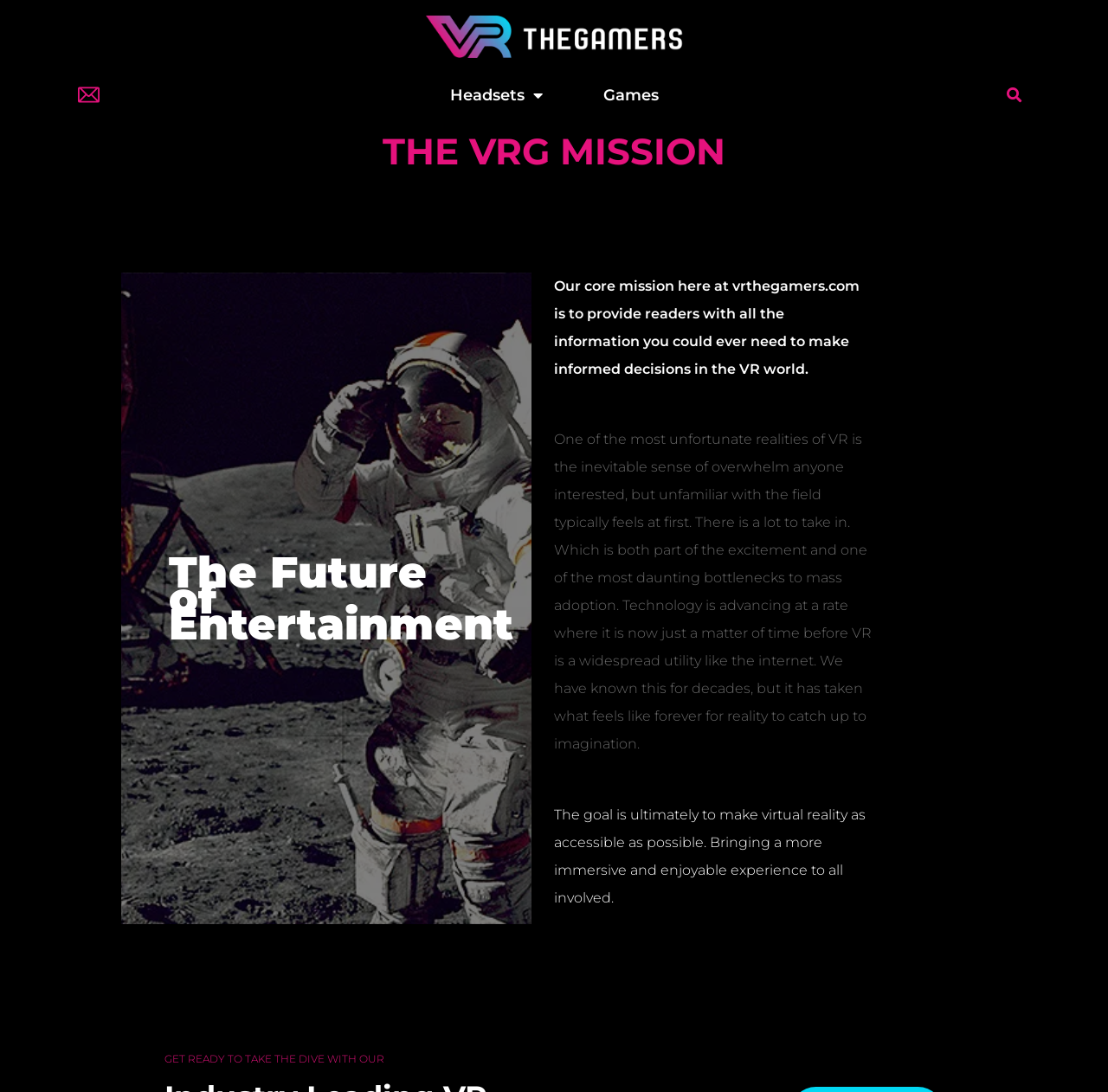What is the goal of the website?
Using the information from the image, answer the question thoroughly.

According to the StaticText element 'The goal is ultimately to make virtual reality as accessible as possible. Bringing a more immersive and enjoyable experience to all involved.', the ultimate goal of the website is to make Virtual Reality accessible to everyone.